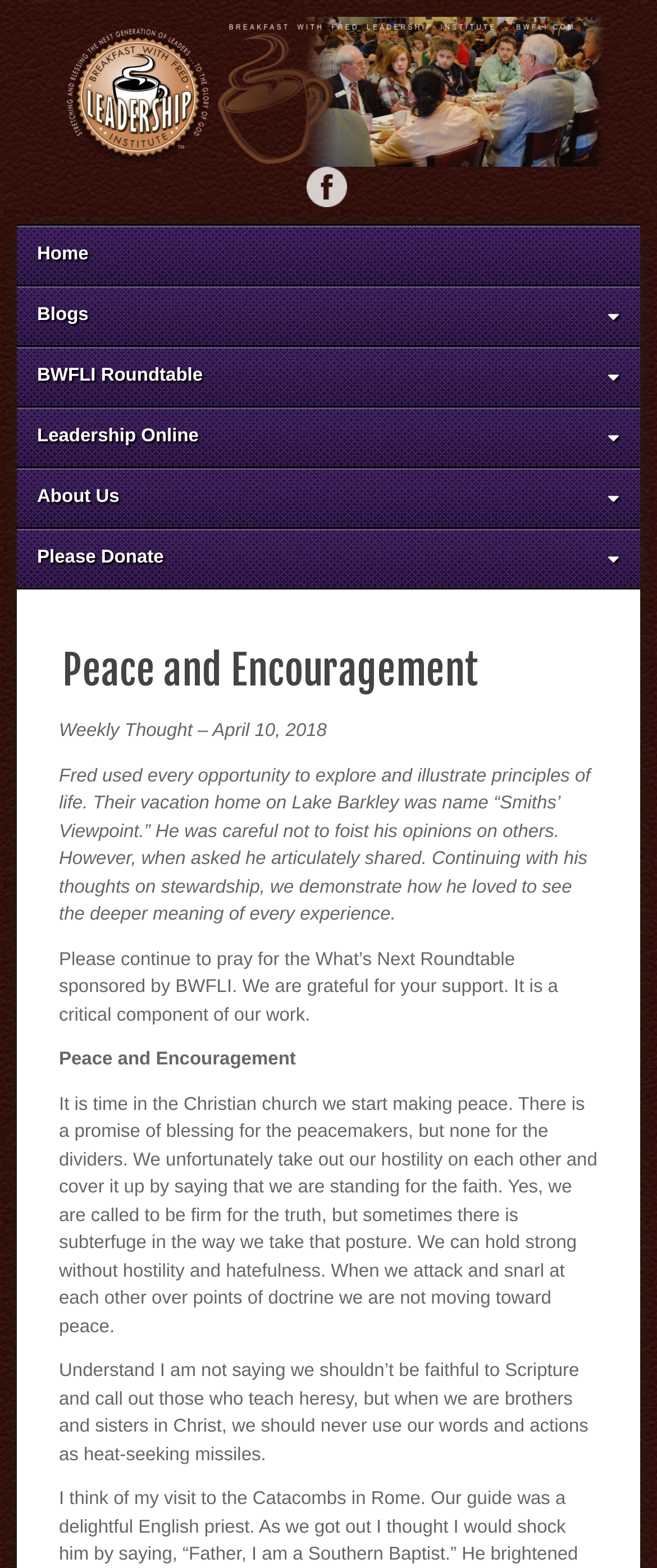Find the bounding box coordinates for the UI element that matches this description: "Digital Issue".

None